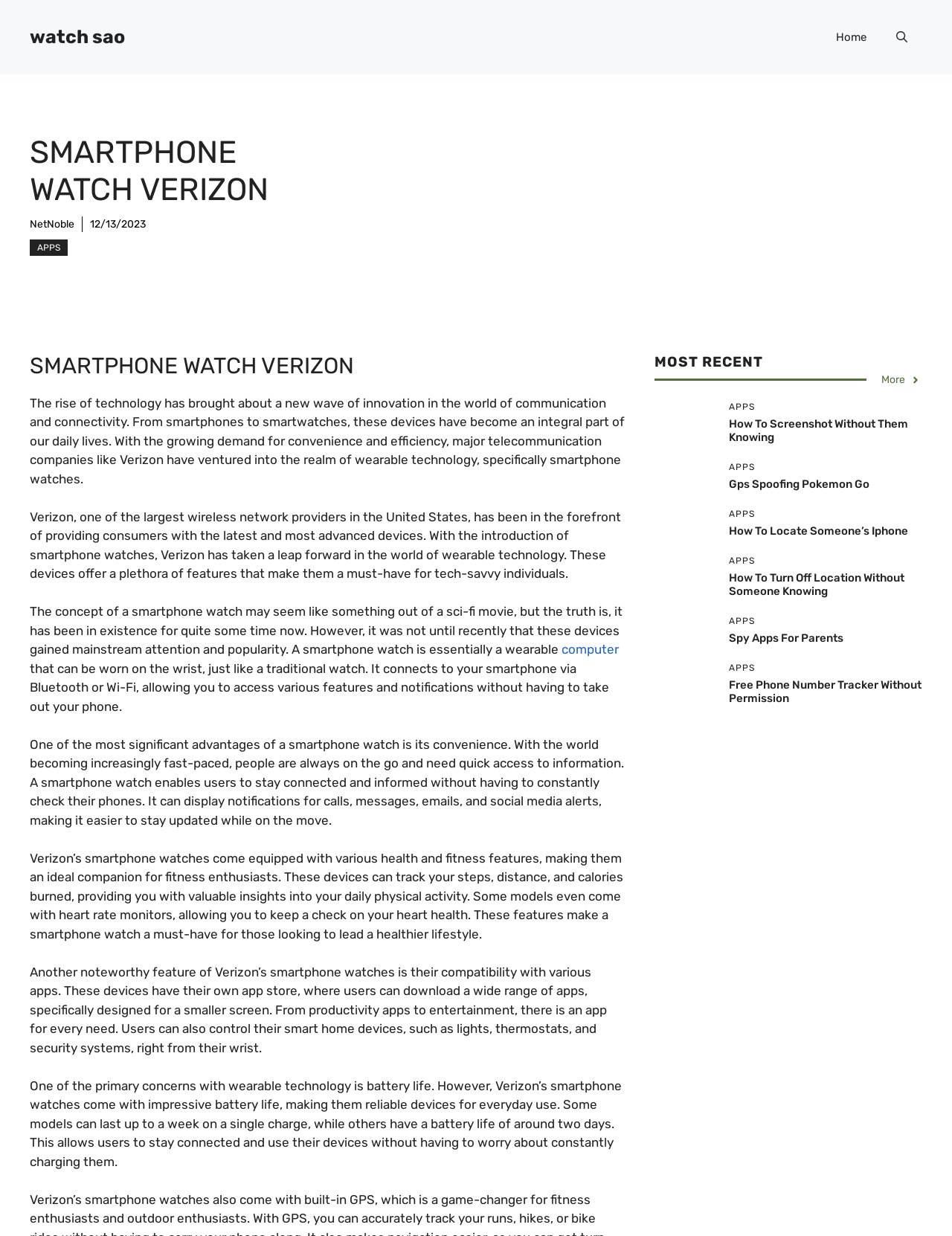What is the name of the telecommunication company mentioned?
Please provide an in-depth and detailed response to the question.

The webpage mentions Verizon as one of the largest wireless network providers in the United States, which has ventured into the realm of wearable technology, specifically smartphone watches.